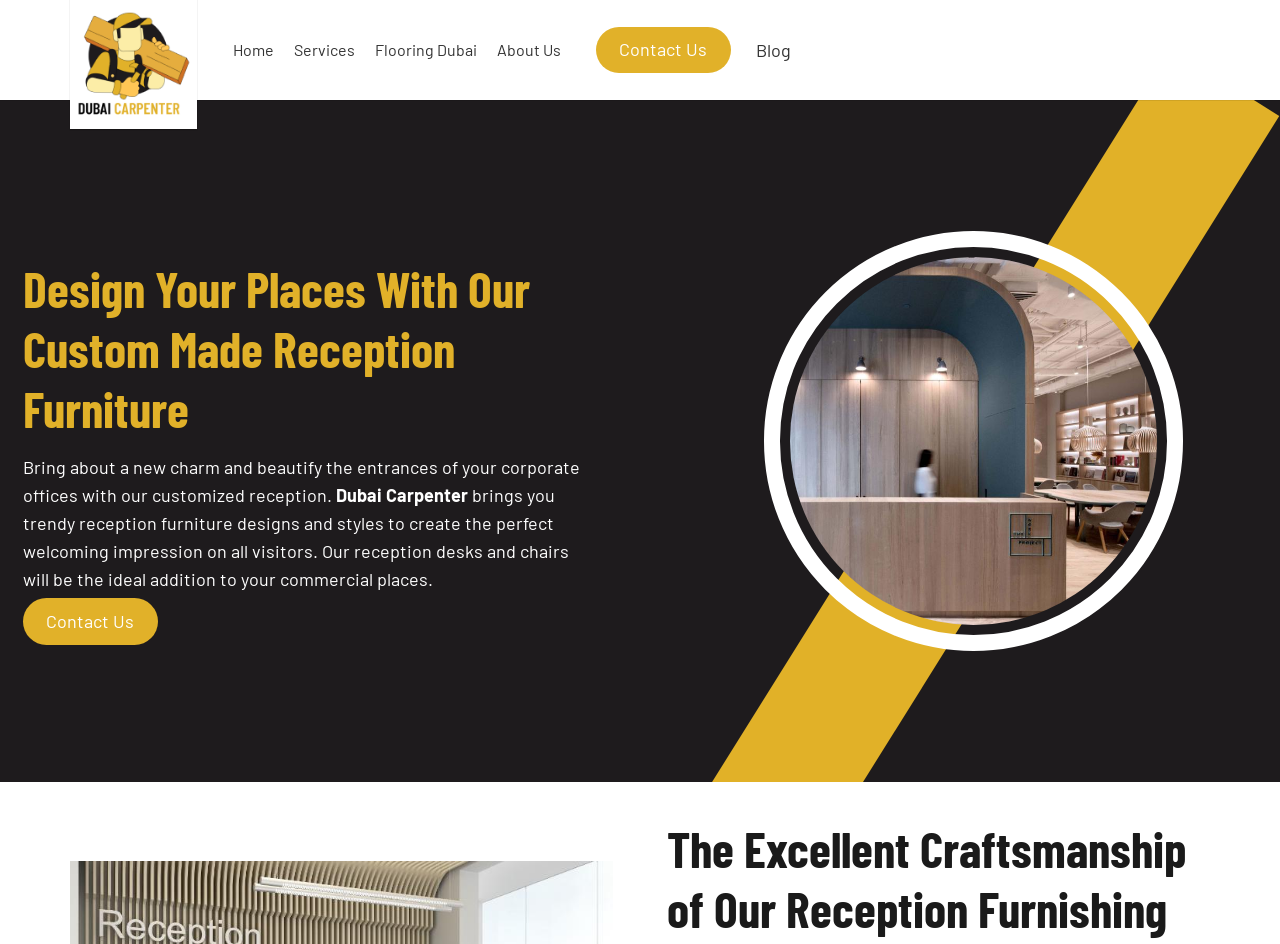Identify and provide the text of the main header on the webpage.

Design Your Places With Our Custom Made Reception Furniture
